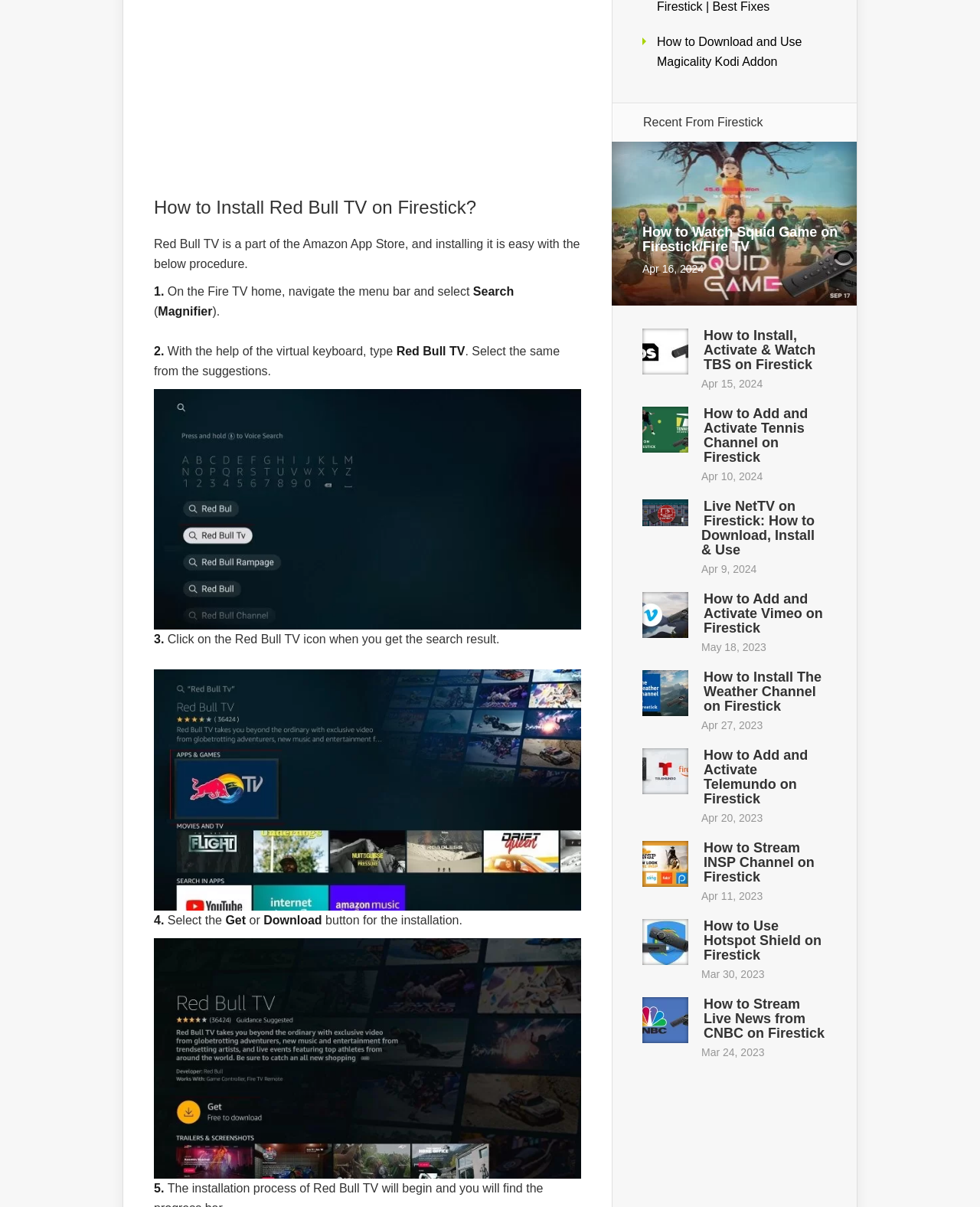Identify the bounding box coordinates of the clickable region necessary to fulfill the following instruction: "Learn How to Install, Activate & Watch TBS on Firestick". The bounding box coordinates should be four float numbers between 0 and 1, i.e., [left, top, right, bottom].

[0.655, 0.301, 0.702, 0.312]